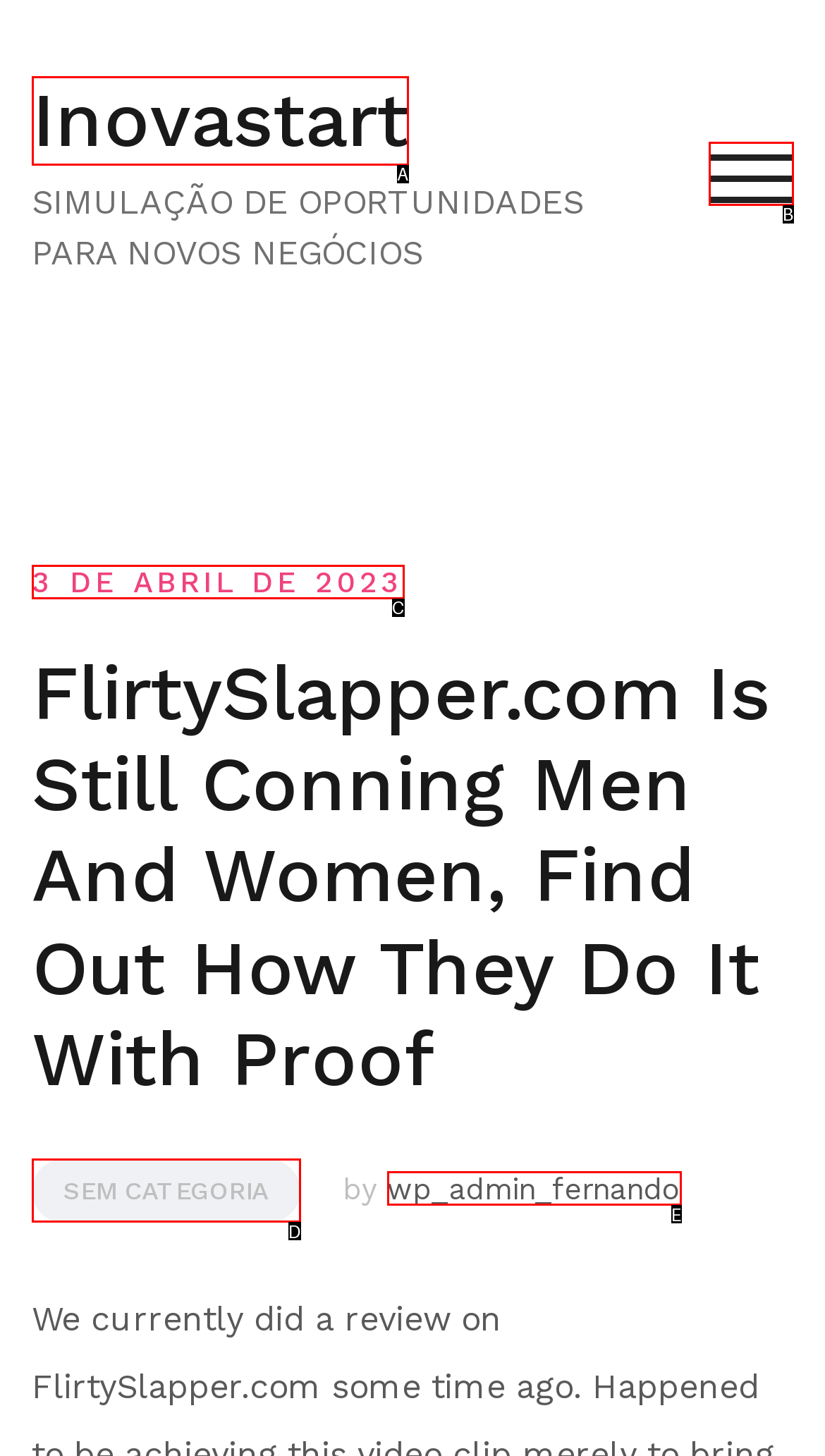Based on the element description: Toggle mobile menu, choose the best matching option. Provide the letter of the option directly.

B